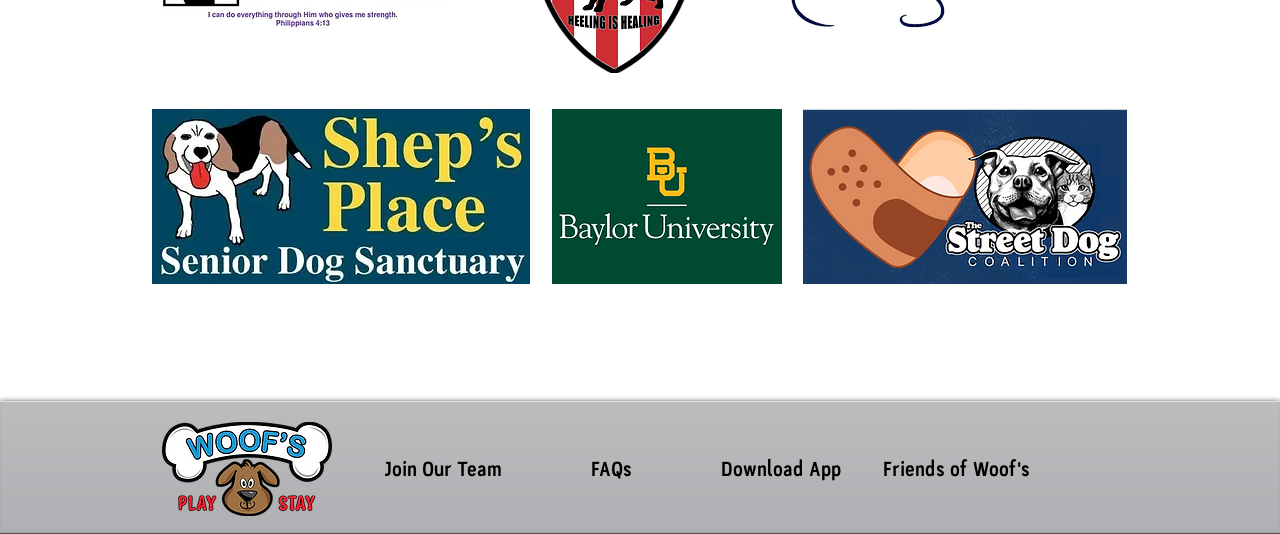Respond to the question below with a single word or phrase: What is the color of the background?

White